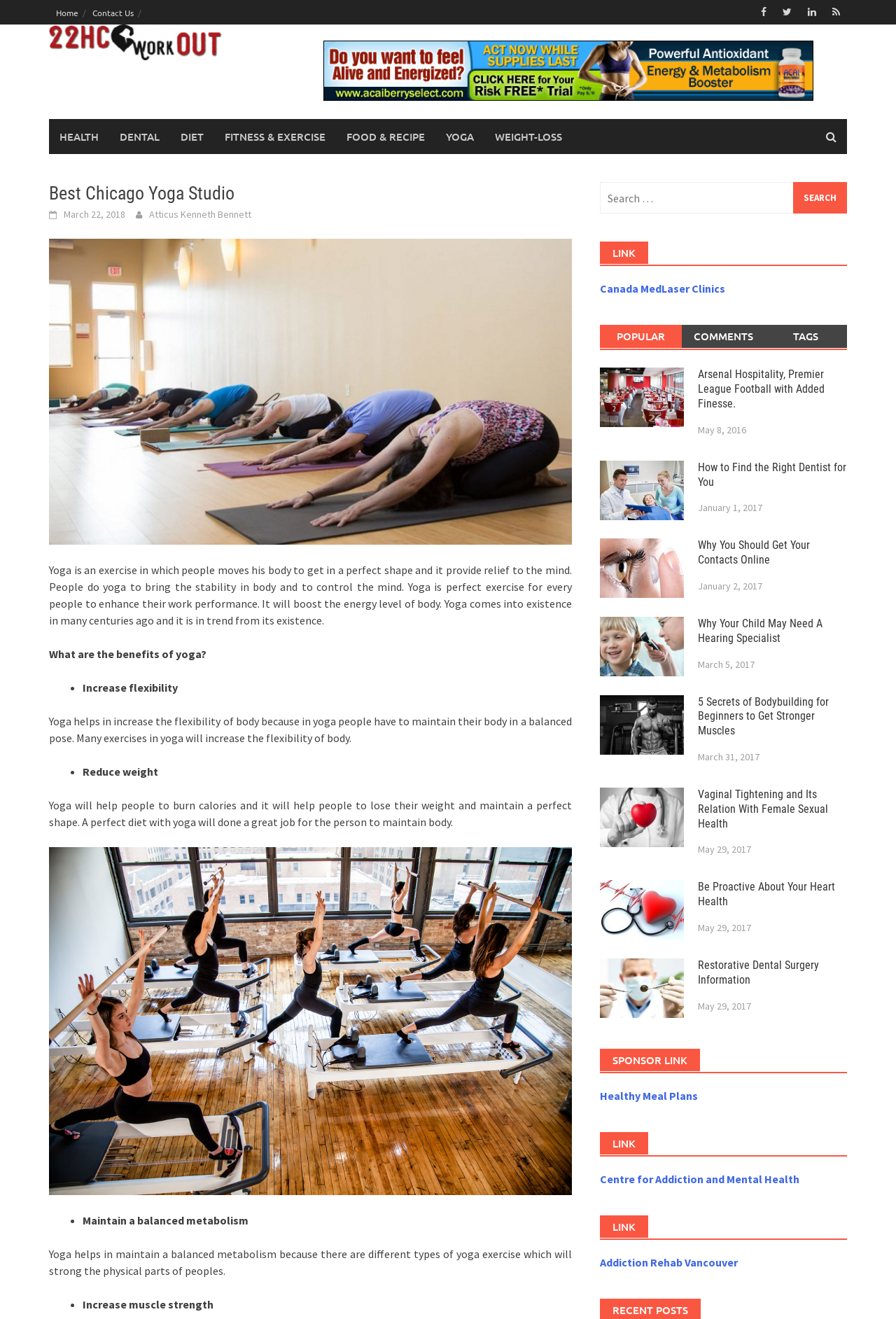Bounding box coordinates must be specified in the format (top-left x, top-left y, bottom-right x, bottom-right y). All values should be floating point numbers between 0 and 1. What are the bounding box coordinates of the UI element described as: Weight-Loss

[0.541, 0.09, 0.639, 0.117]